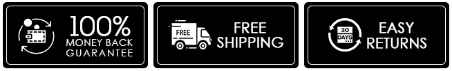What is the benefit of the Free Shipping badge? Look at the image and give a one-word or short phrase answer.

Cost savings for customers